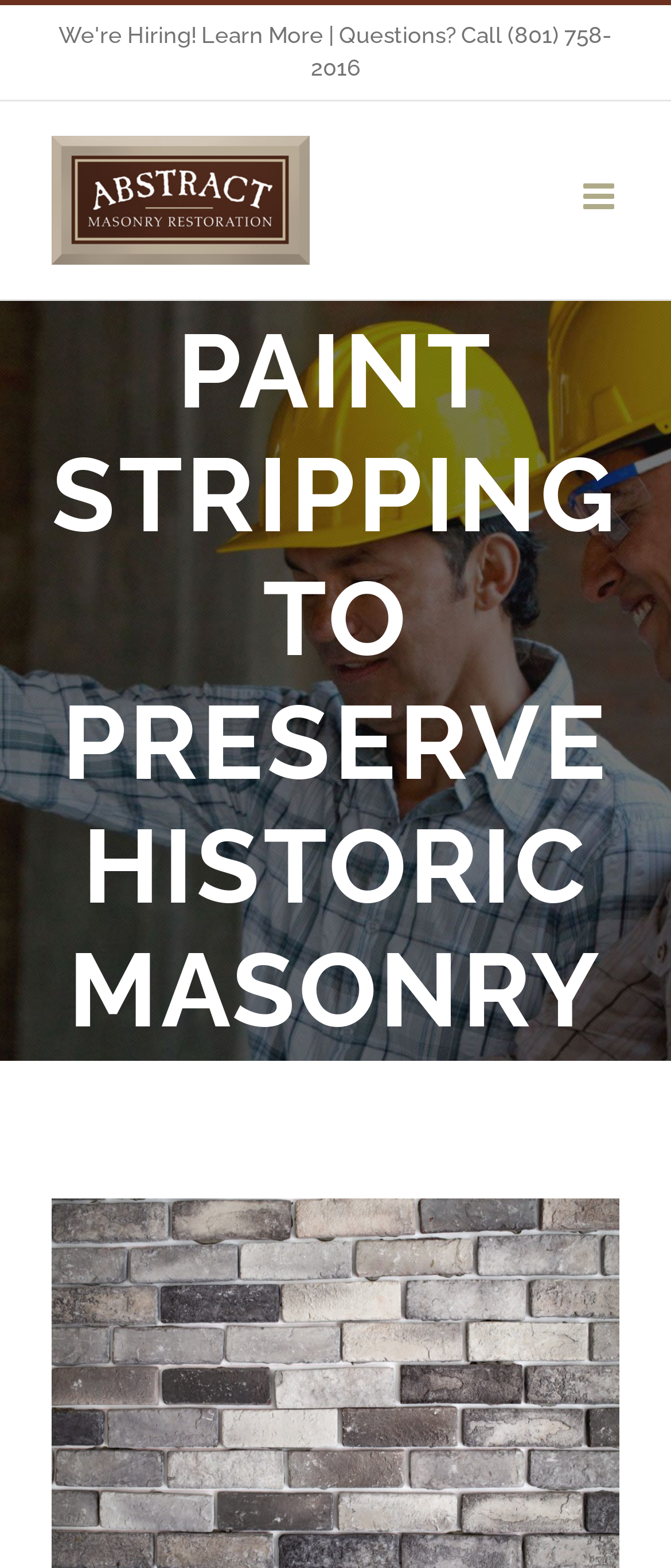Answer the question using only a single word or phrase: 
What is the purpose of the 'Toggle mobile menu' button?

To expand or collapse the mobile menu